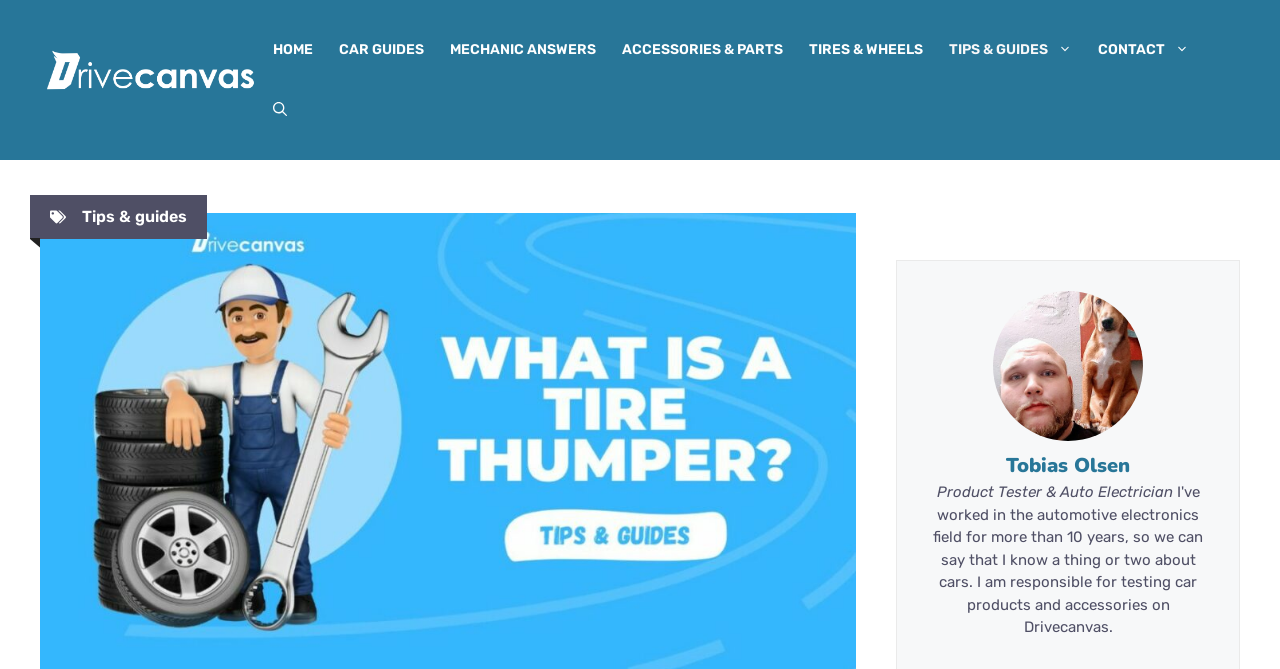Determine the bounding box coordinates of the element that should be clicked to execute the following command: "view car guides".

[0.254, 0.03, 0.341, 0.12]